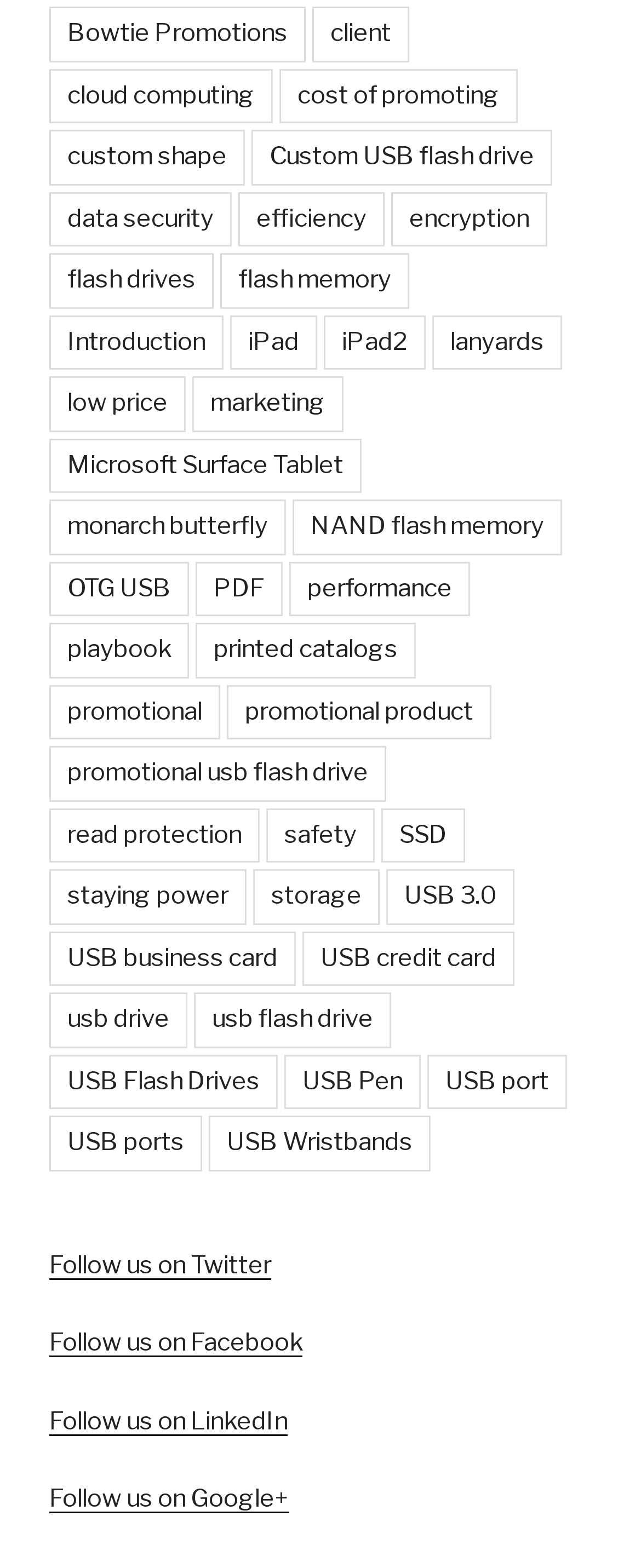Locate the bounding box coordinates of the item that should be clicked to fulfill the instruction: "Follow on Twitter".

[0.077, 0.797, 0.423, 0.816]